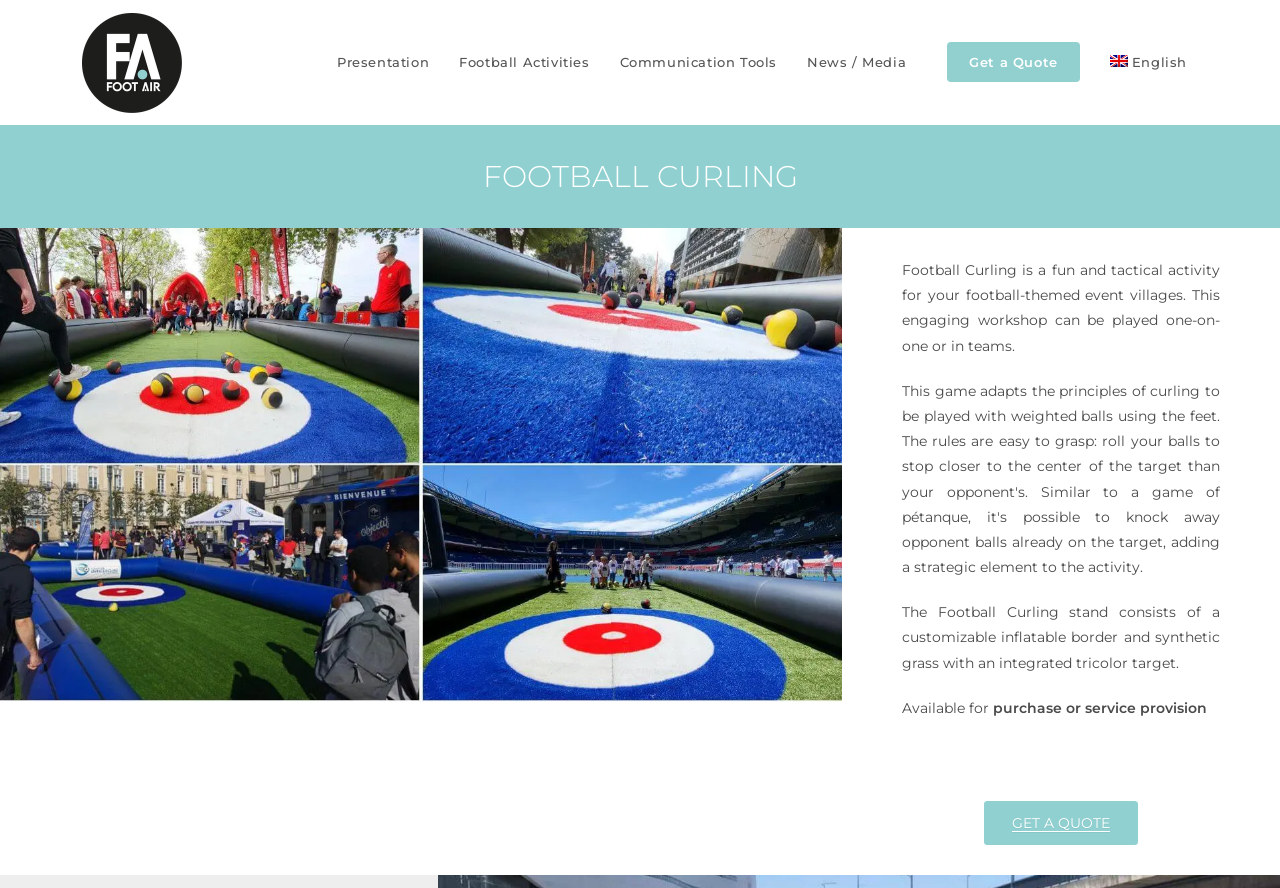What is the purpose of the Football Curling stand? Using the information from the screenshot, answer with a single word or phrase.

Play one-on-one or in teams